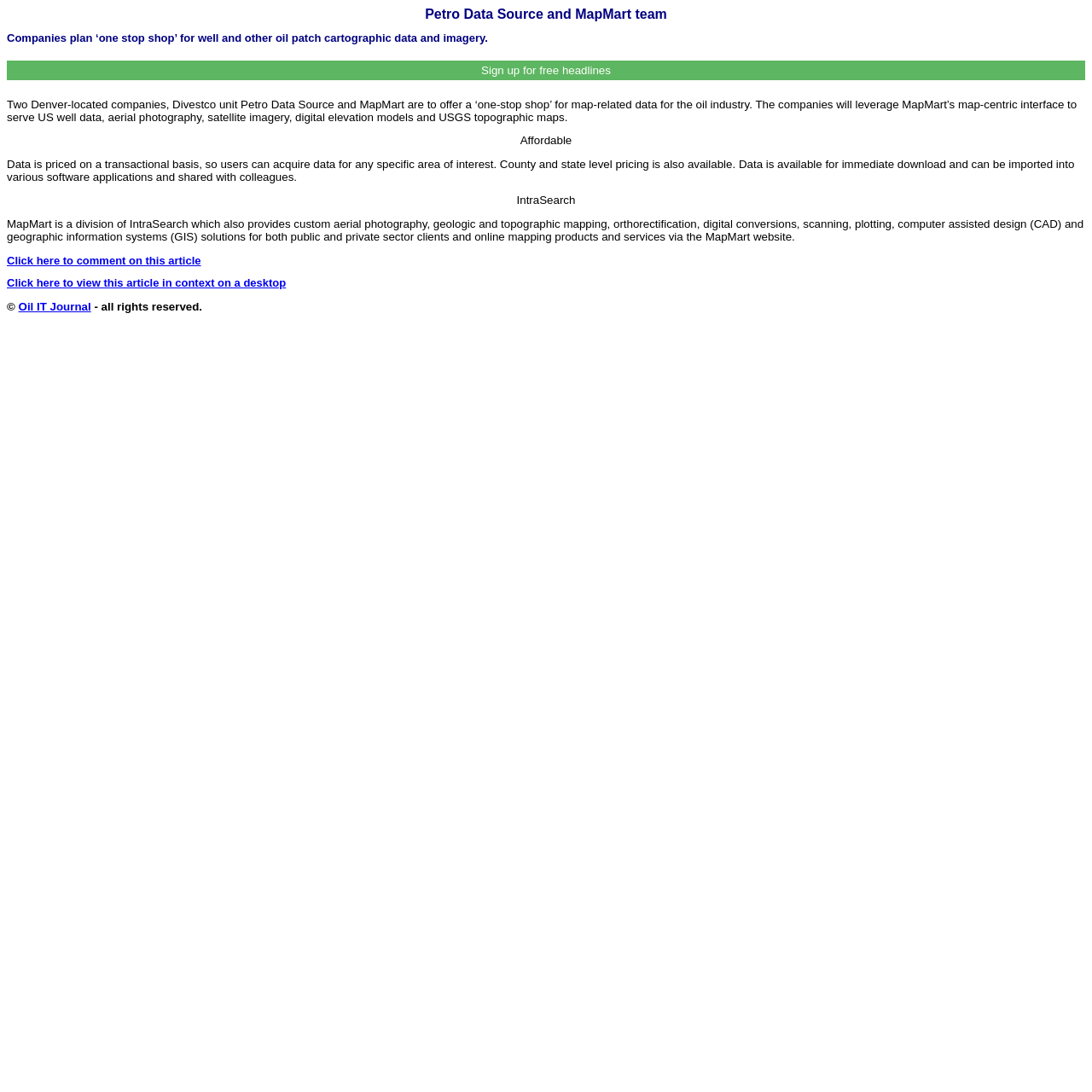Look at the image and give a detailed response to the following question: What is the relationship between Petro Data Source and MapMart?

Based on the webpage content, Petro Data Source and MapMart are partnering to offer a 'one-stop shop' for map-related data for the oil industry, with MapMart providing its map-centric interface to serve the data.